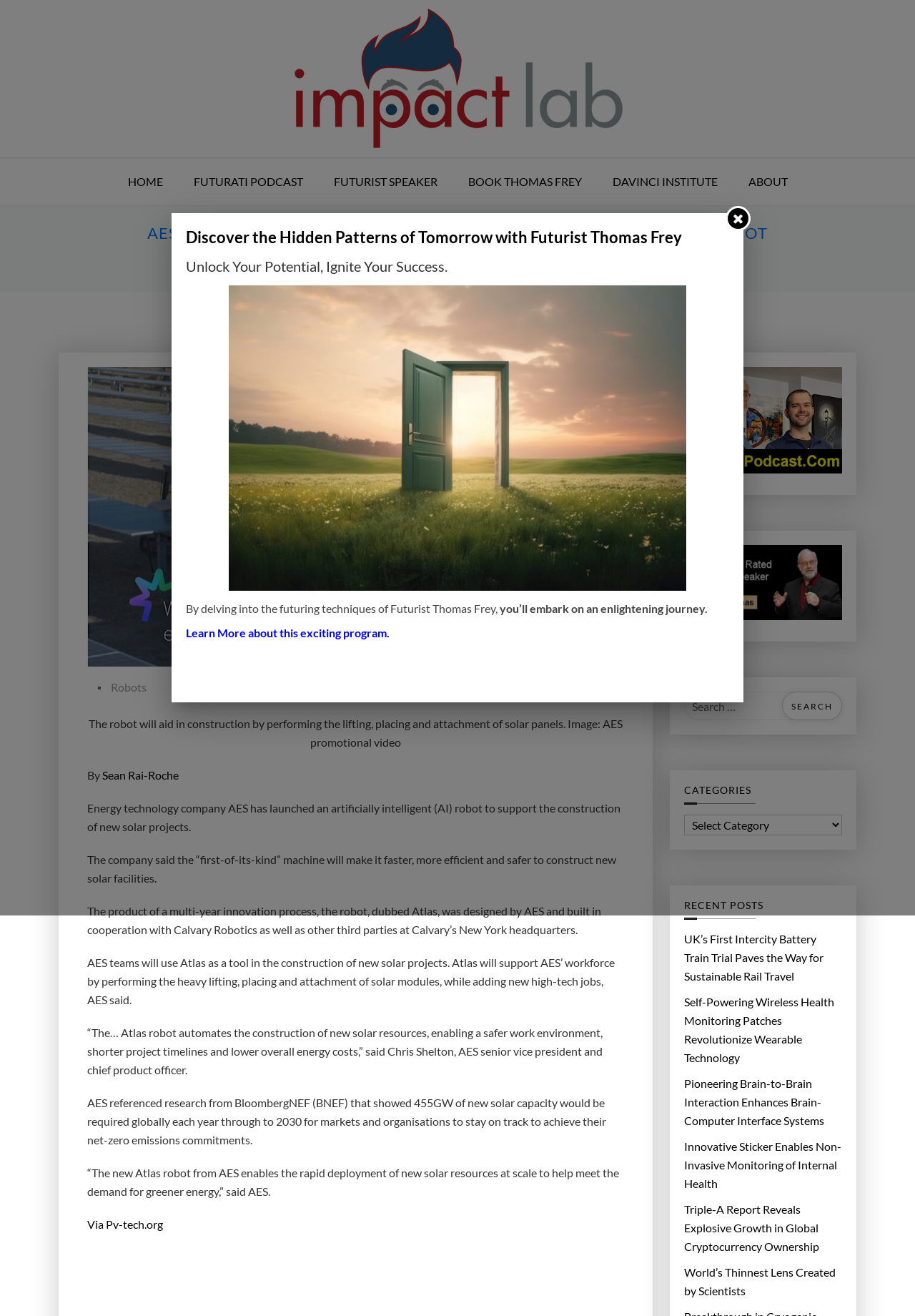Give a one-word or one-phrase response to the question: 
What is the topic of the article?

AI-driven solar installation robot